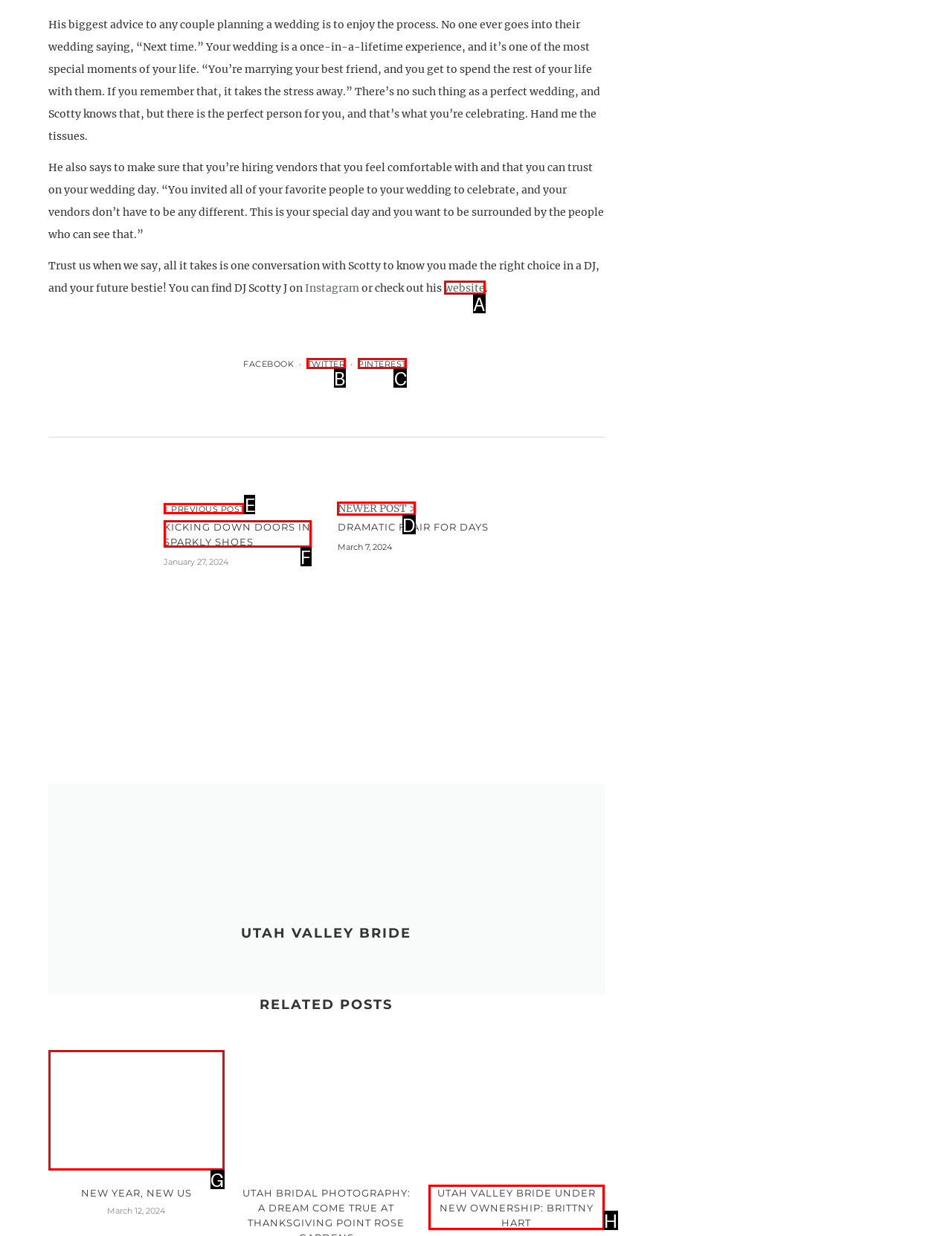Tell me which one HTML element I should click to complete the following task: View newer posts Answer with the option's letter from the given choices directly.

D